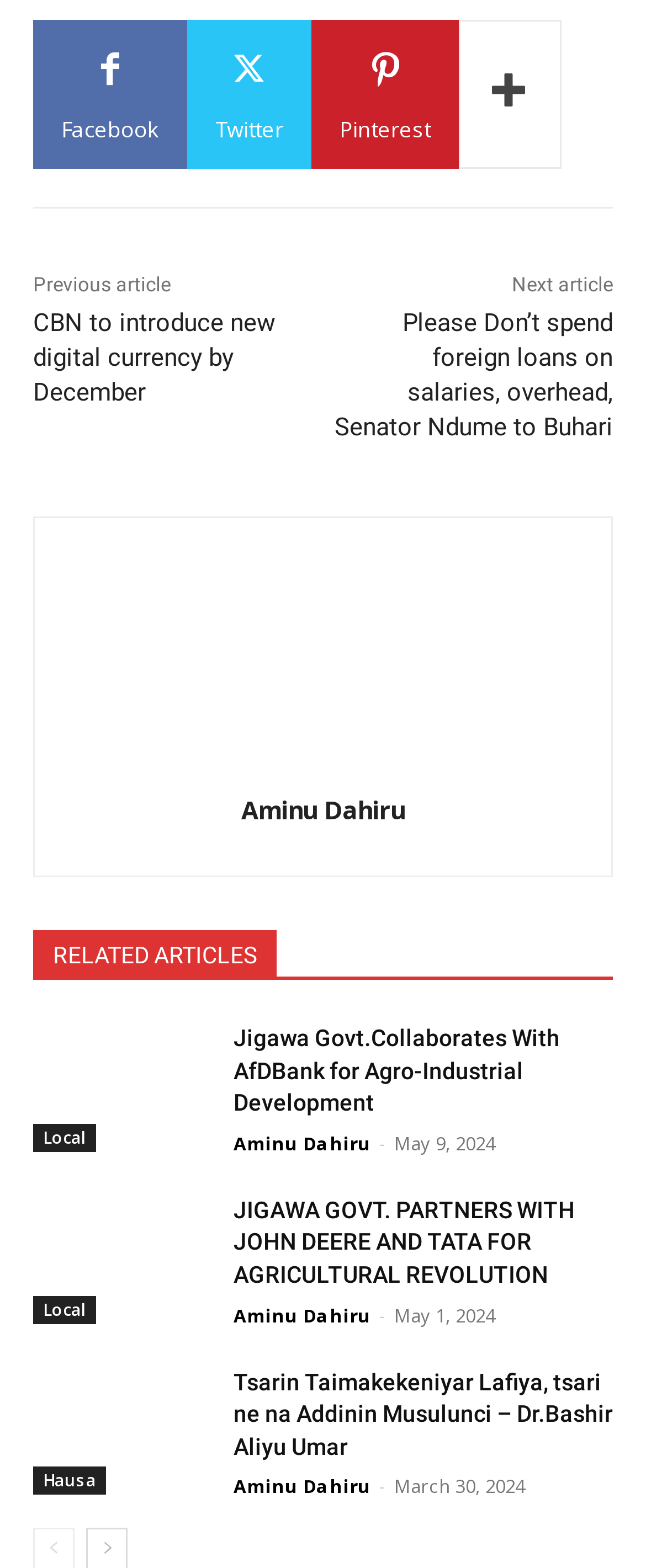Using the webpage screenshot, find the UI element described by parent_node: Aminu Dahiru title="Aminu Dahiru". Provide the bounding box coordinates in the format (top-left x, top-left y, bottom-right x, bottom-right y), ensuring all values are floating point numbers between 0 and 1.

[0.35, 0.353, 0.65, 0.476]